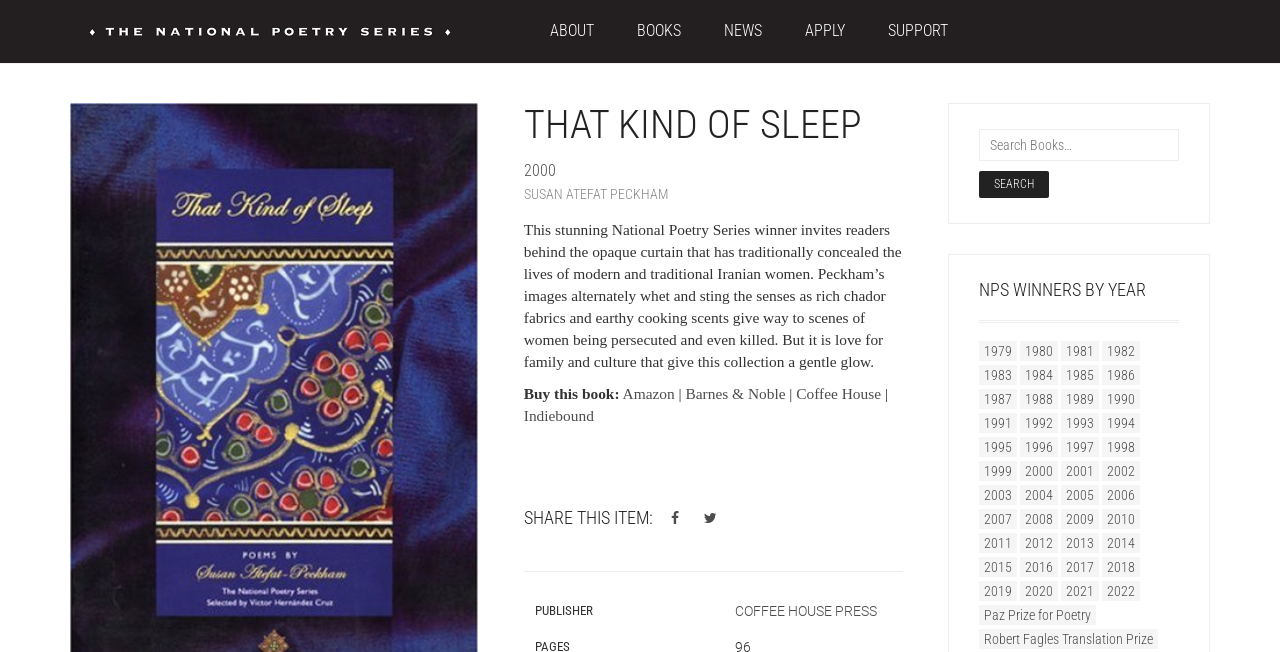Find the bounding box coordinates for the area that should be clicked to accomplish the instruction: "Click the 'Contact' link".

None